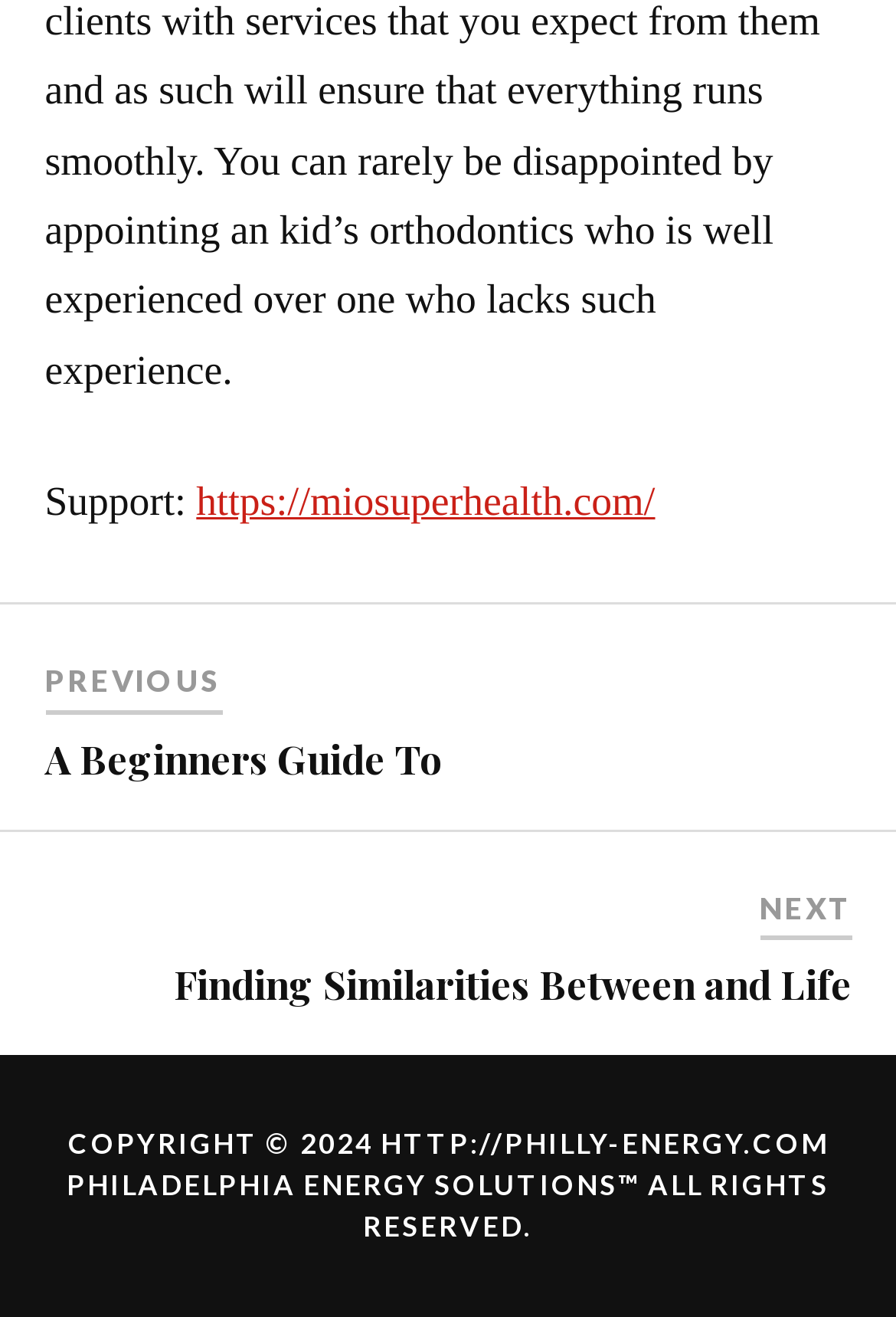Give a concise answer using only one word or phrase for this question:
How many headings are on the webpage?

2